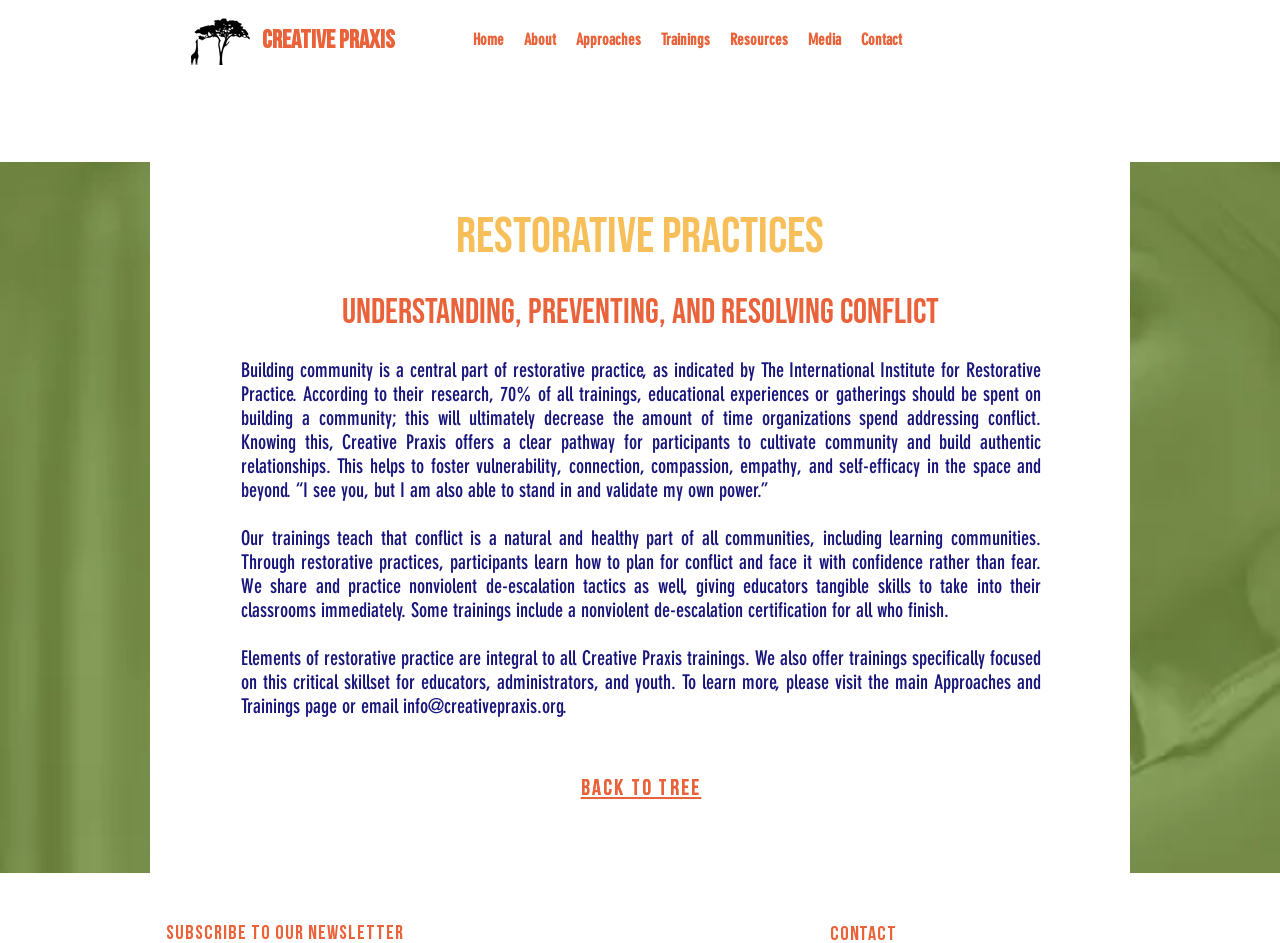Answer the following query concisely with a single word or phrase:
What is the company name?

Creative Praxis